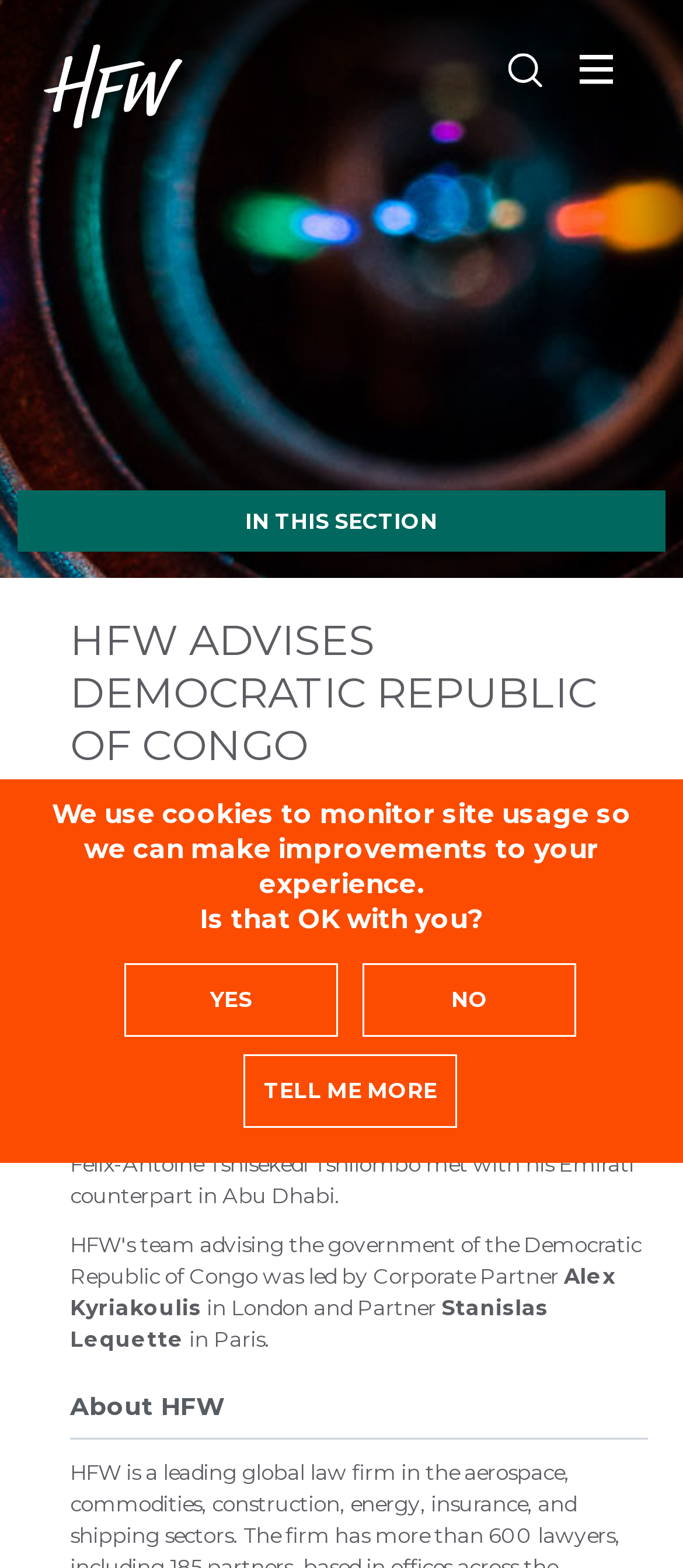Can you provide the bounding box coordinates for the element that should be clicked to implement the instruction: "View more about Alex Kyriakoulis"?

[0.103, 0.805, 0.9, 0.842]